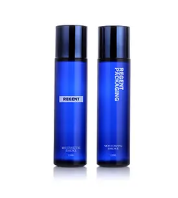Describe the image with as much detail as possible.

This image features two elegant bottles of toner, prominently displayed against a clean background. Both bottles are crafted from sleek blue plastic, giving them a modern and sophisticated appearance. The bottle on the left is labeled "RENT," while the bottle on the right is marked "RENT PEELING," suggesting a focus on skincare products designed to enhance beauty routines. Their minimalist design, coupled with the refined color scheme, reflects a contemporary aesthetic, appealing to consumers interested in high-quality skincare solutions. These toners are likely to be part of a beauty line that prioritizes both efficacy and style, perfect for those looking to invest in their skincare regimen.